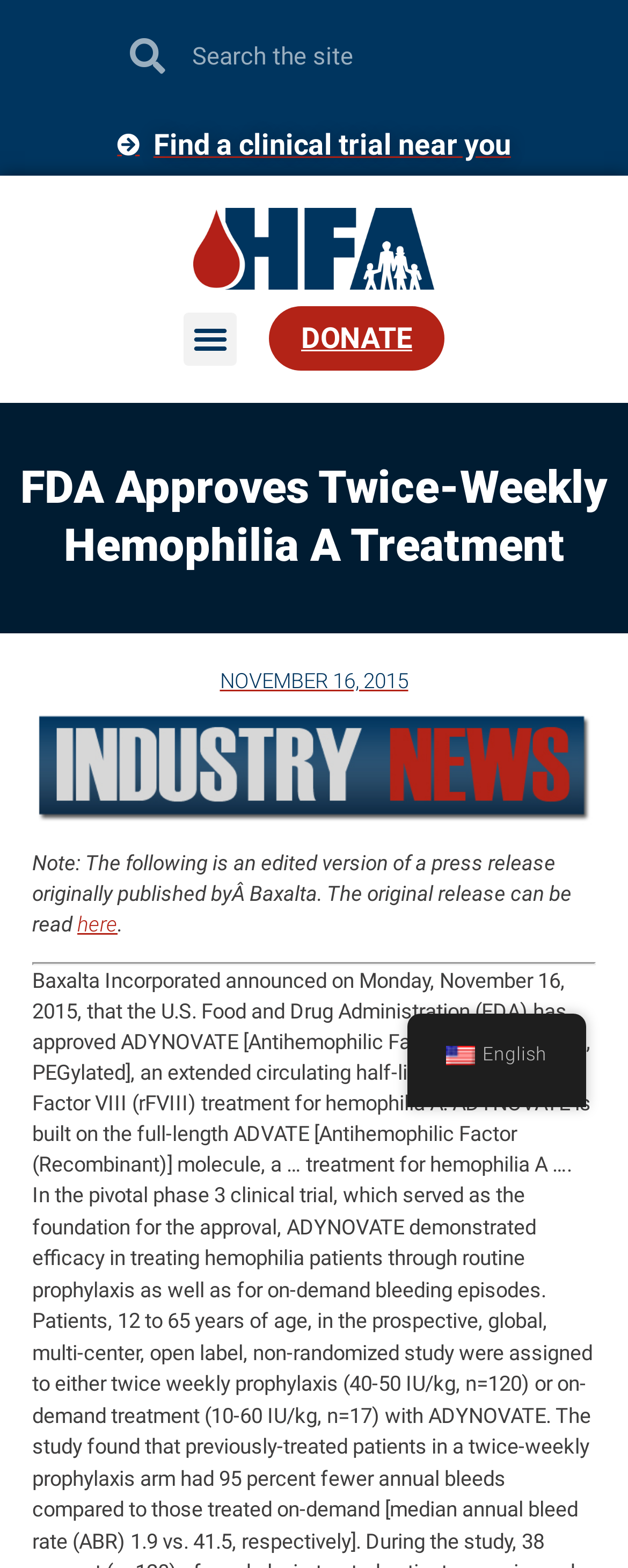What is the date of the FDA approval?
Please provide a comprehensive answer based on the details in the screenshot.

The webpage mentions that Baxalta Incorporated announced on Monday, November 16, 2015, that the FDA has approved ADYNOVATE.